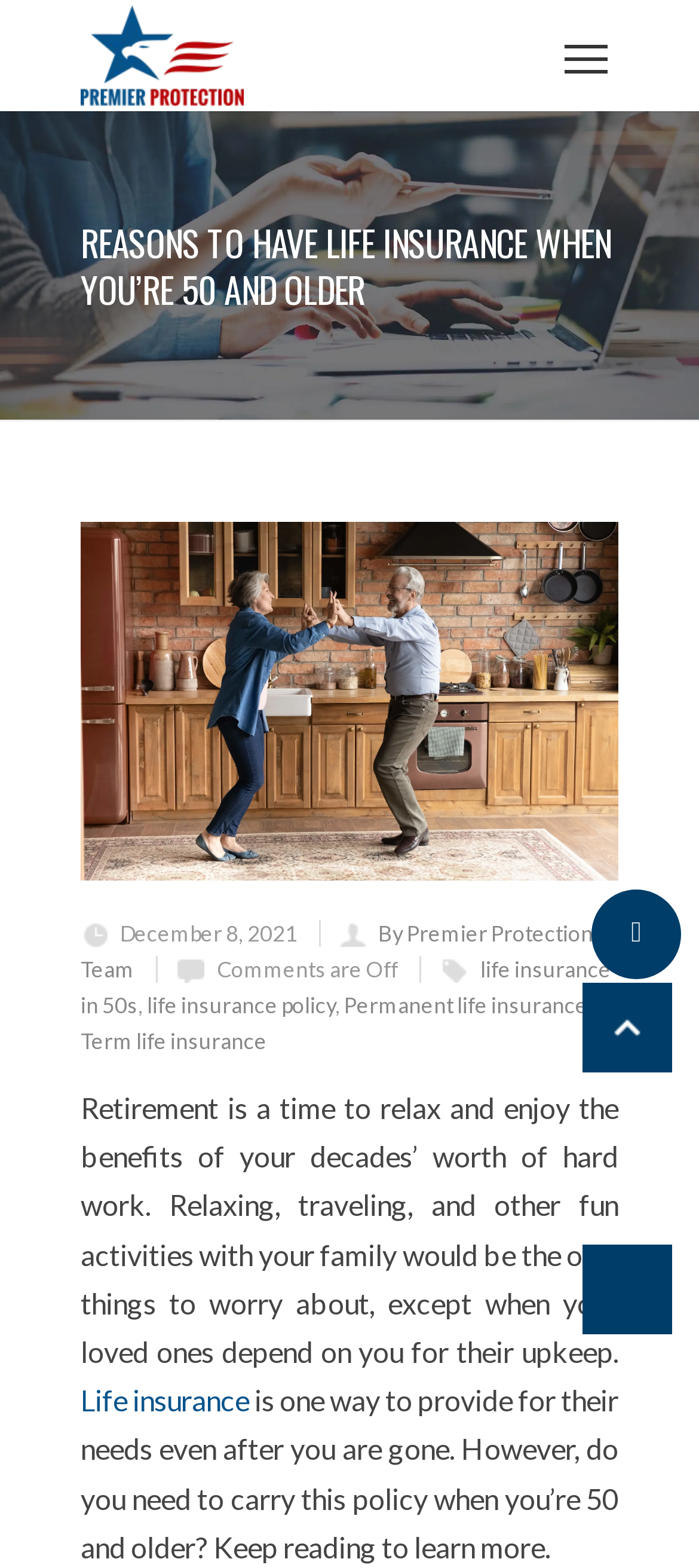Bounding box coordinates are specified in the format (top-left x, top-left y, bottom-right x, bottom-right y). All values are floating point numbers bounded between 0 and 1. Please provide the bounding box coordinate of the region this sentence describes: life insurance in 50s

[0.115, 0.61, 0.874, 0.65]